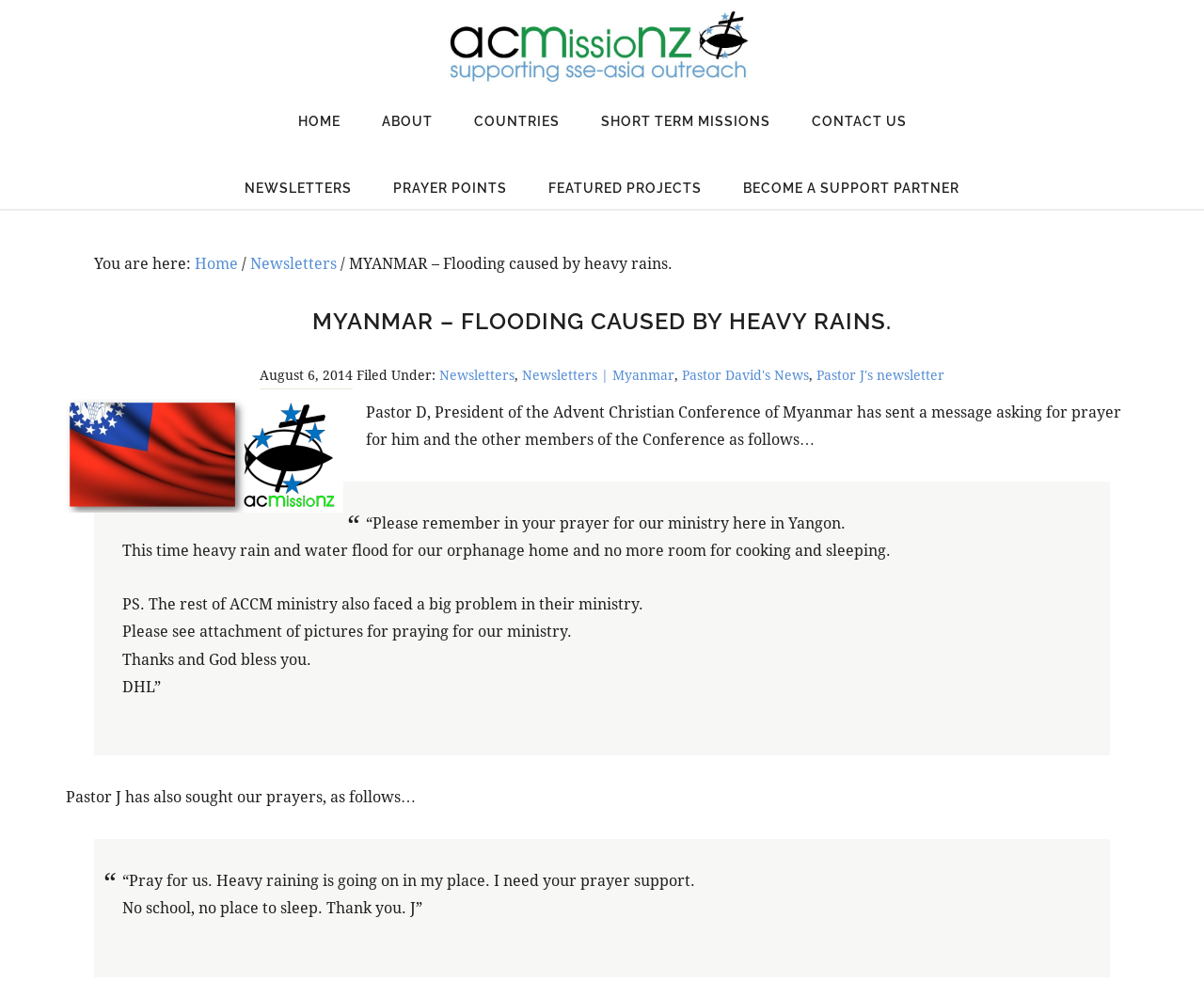Please find the main title text of this webpage.

MYANMAR – FLOODING CAUSED BY HEAVY RAINS.